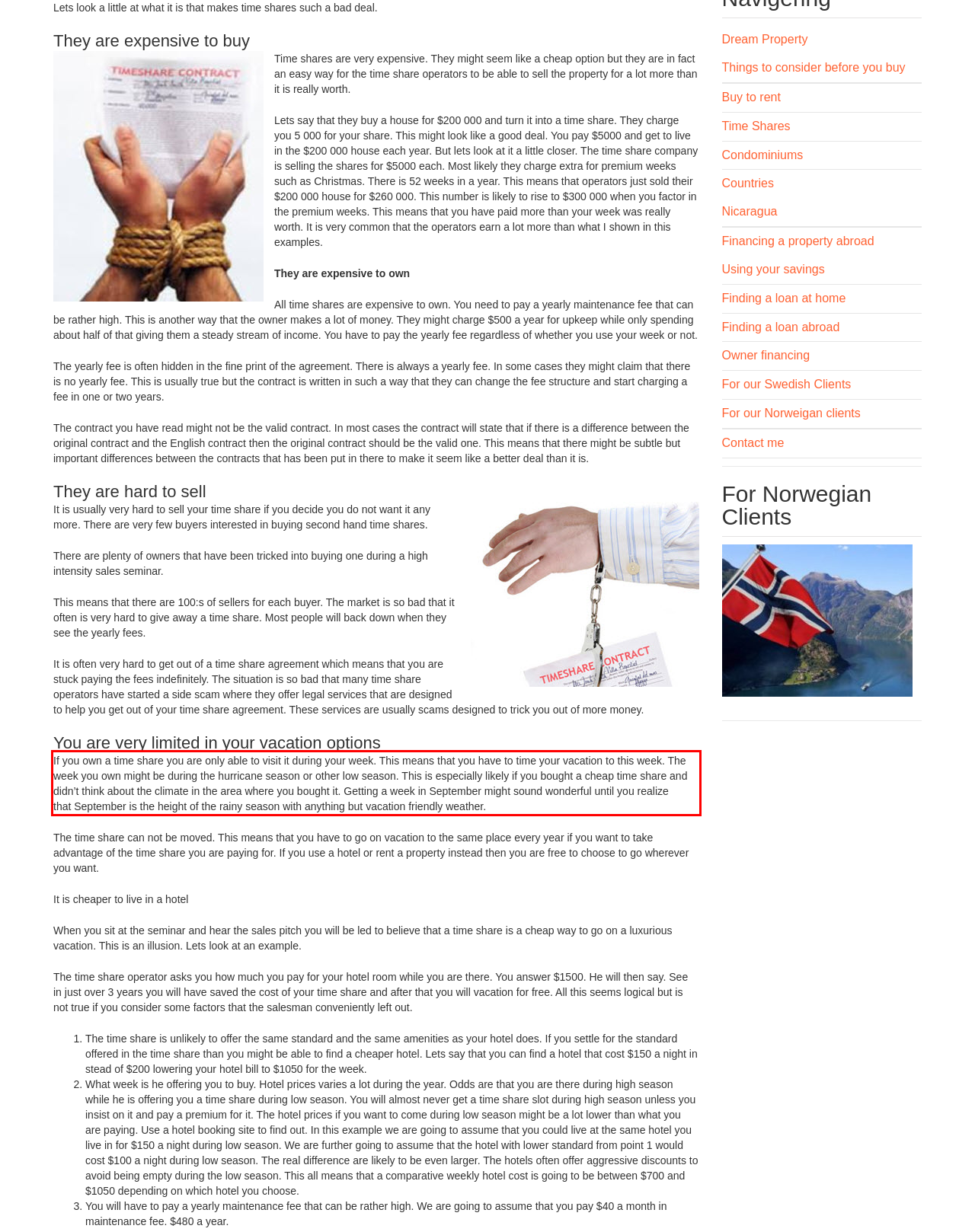Examine the screenshot of the webpage, locate the red bounding box, and generate the text contained within it.

If you own a time share you are only able to visit it during your week. This means that you have to time your vacation to this week. The week you own might be during the hurricane season or other low season. This is especially likely if you bought a cheap time share and didn’t think about the climate in the area where you bought it. Getting a week in September might sound wonderful until you realize that September is the height of the rainy season with anything but vacation friendly weather.